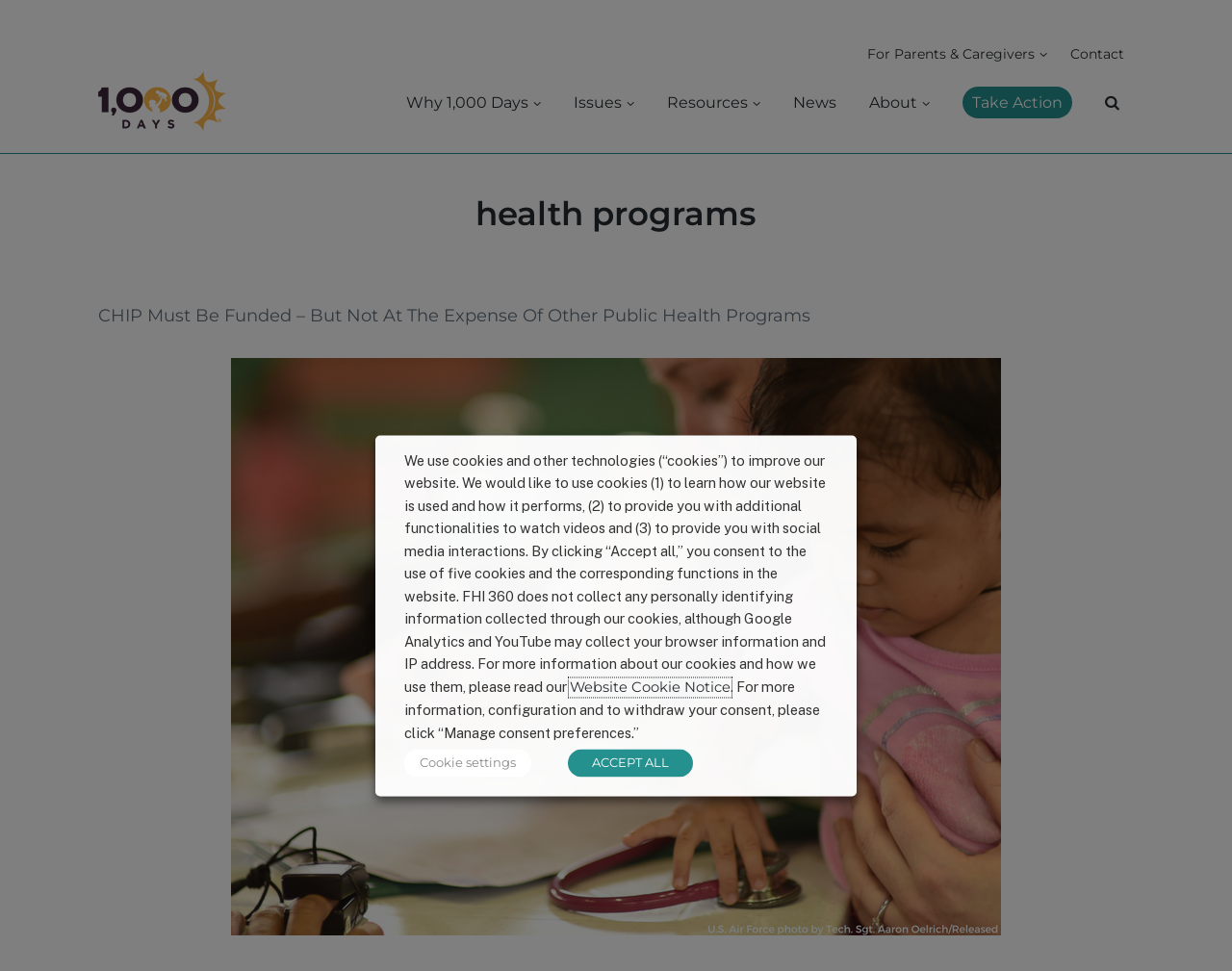Specify the bounding box coordinates of the region I need to click to perform the following instruction: "Click the '产品' button". The coordinates must be four float numbers in the range of 0 to 1, i.e., [left, top, right, bottom].

None